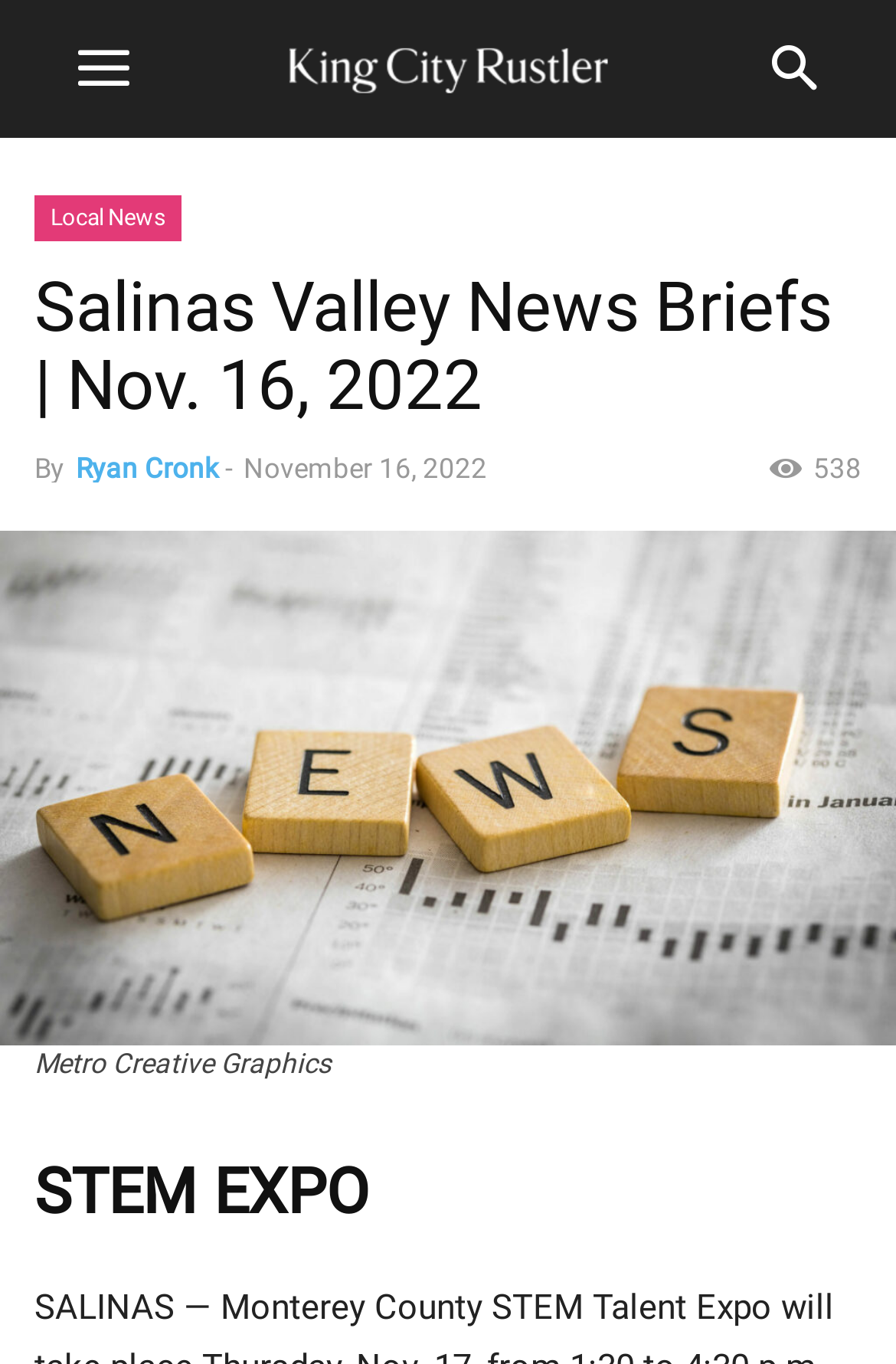Provide a brief response to the question below using one word or phrase:
What is the name of the image?

King City Rustler